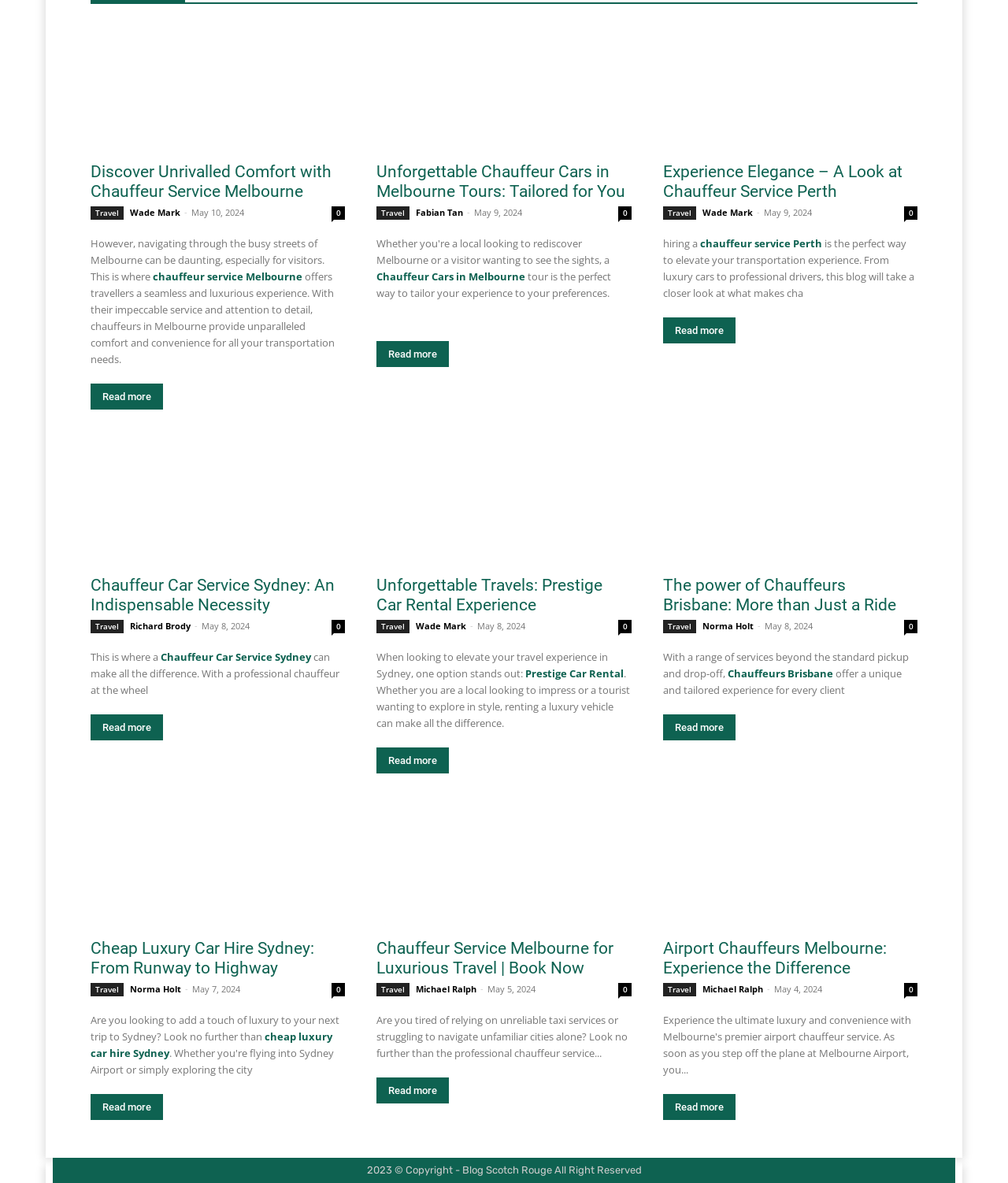What is the topic of the first article?
Please look at the screenshot and answer in one word or a short phrase.

Chauffeur Service Melbourne